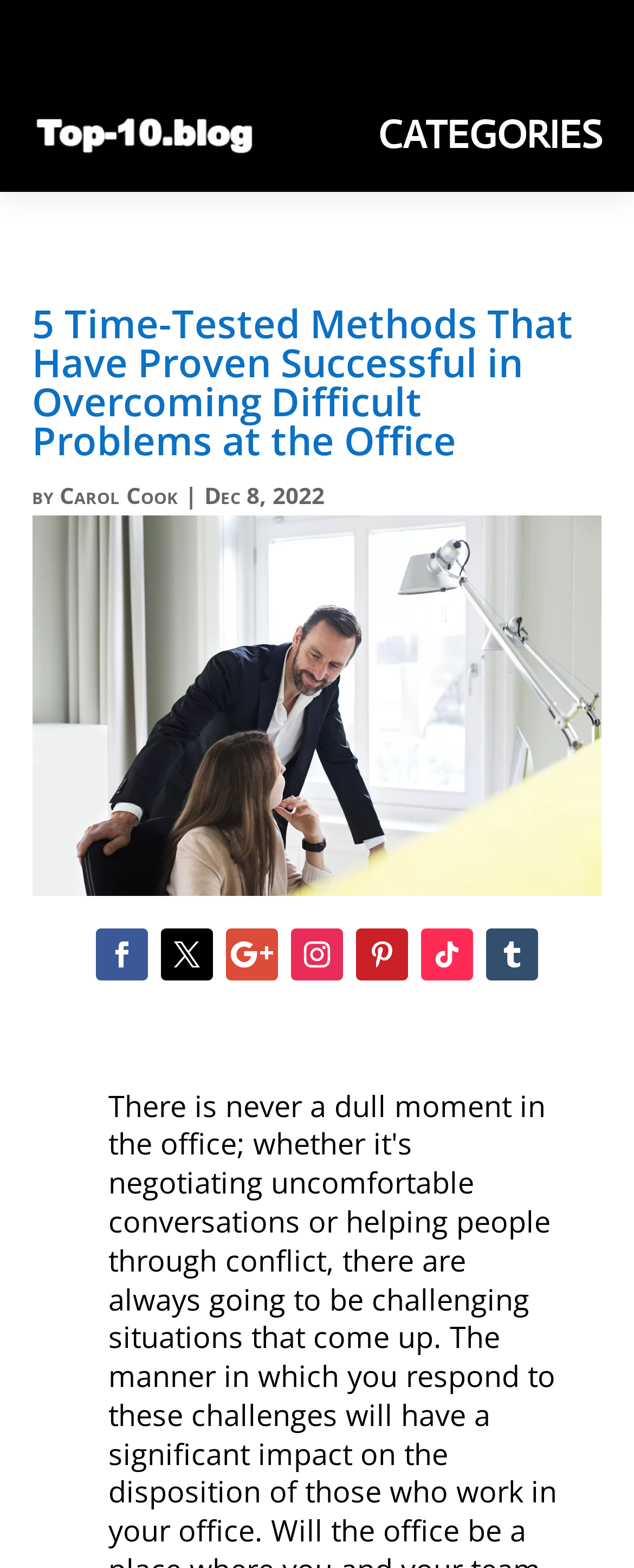Determine the bounding box coordinates in the format (top-left x, top-left y, bottom-right x, bottom-right y). Ensure all values are floating point numbers between 0 and 1. Identify the bounding box of the UI element described by: Carol Cook

[0.094, 0.306, 0.281, 0.326]